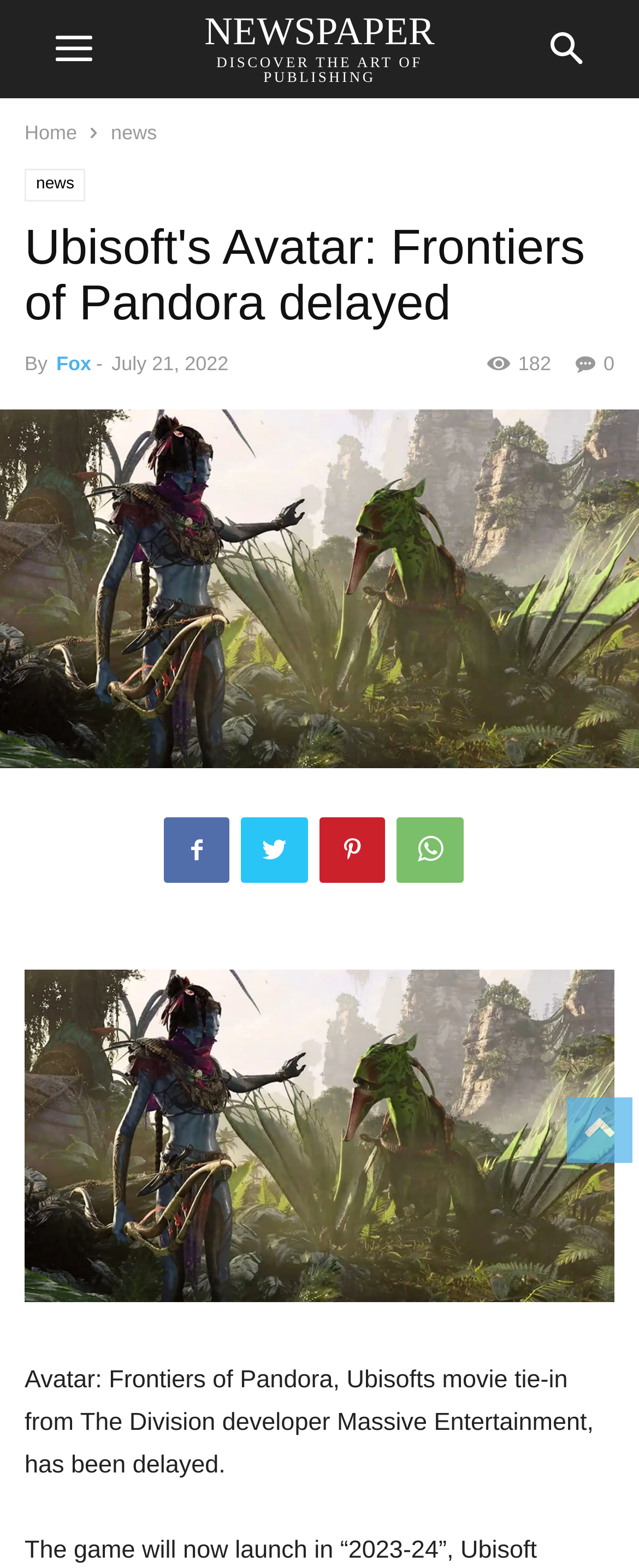Specify the bounding box coordinates of the element's region that should be clicked to achieve the following instruction: "Click on the 'NEWSPAPER DISCOVER THE ART OF PUBLISHING' link". The bounding box coordinates consist of four float numbers between 0 and 1, in the format [left, top, right, bottom].

[0.269, 0.008, 0.731, 0.054]